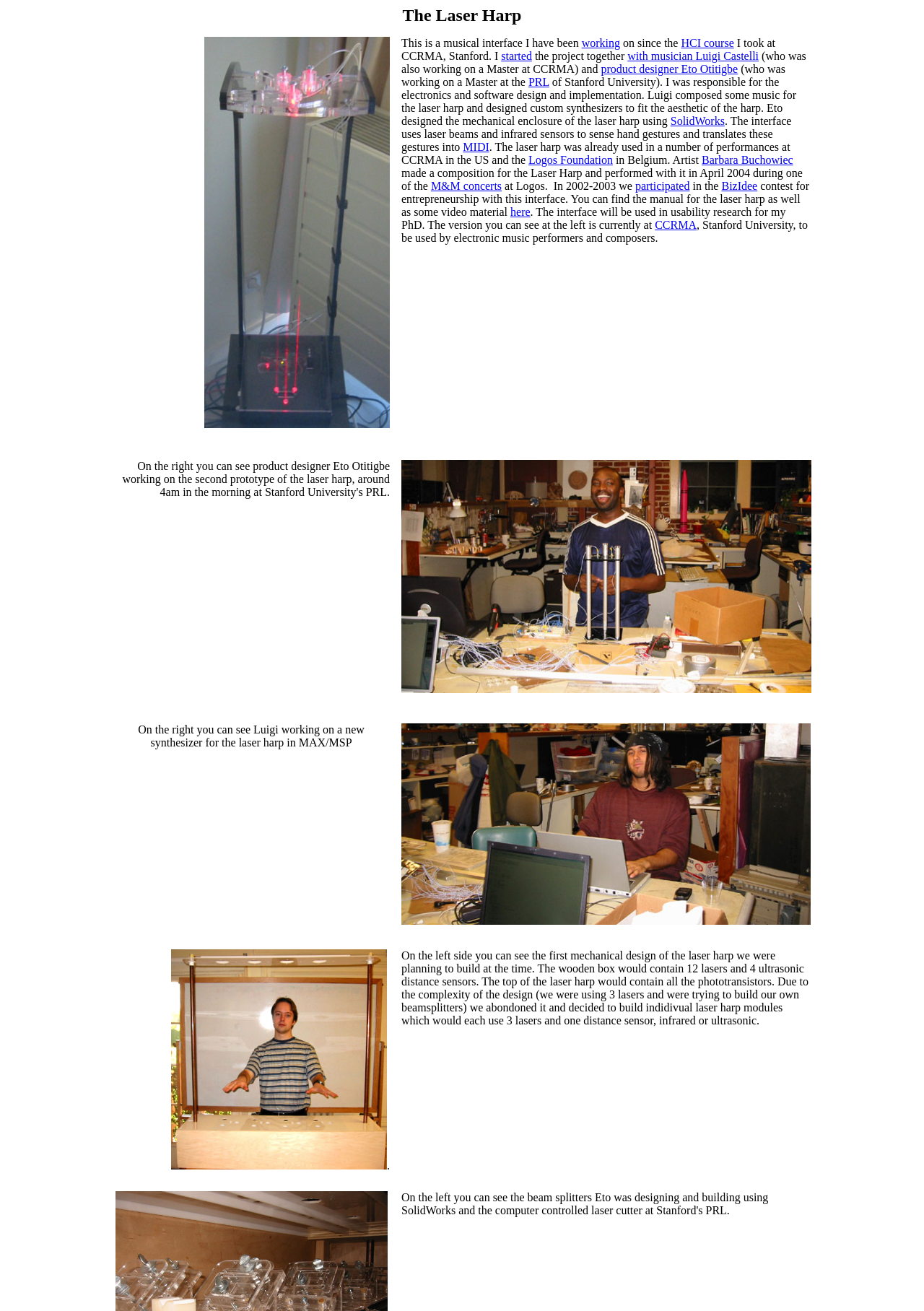Please identify the coordinates of the bounding box for the clickable region that will accomplish this instruction: "Click the link to learn more about the HCI course".

[0.737, 0.028, 0.794, 0.037]